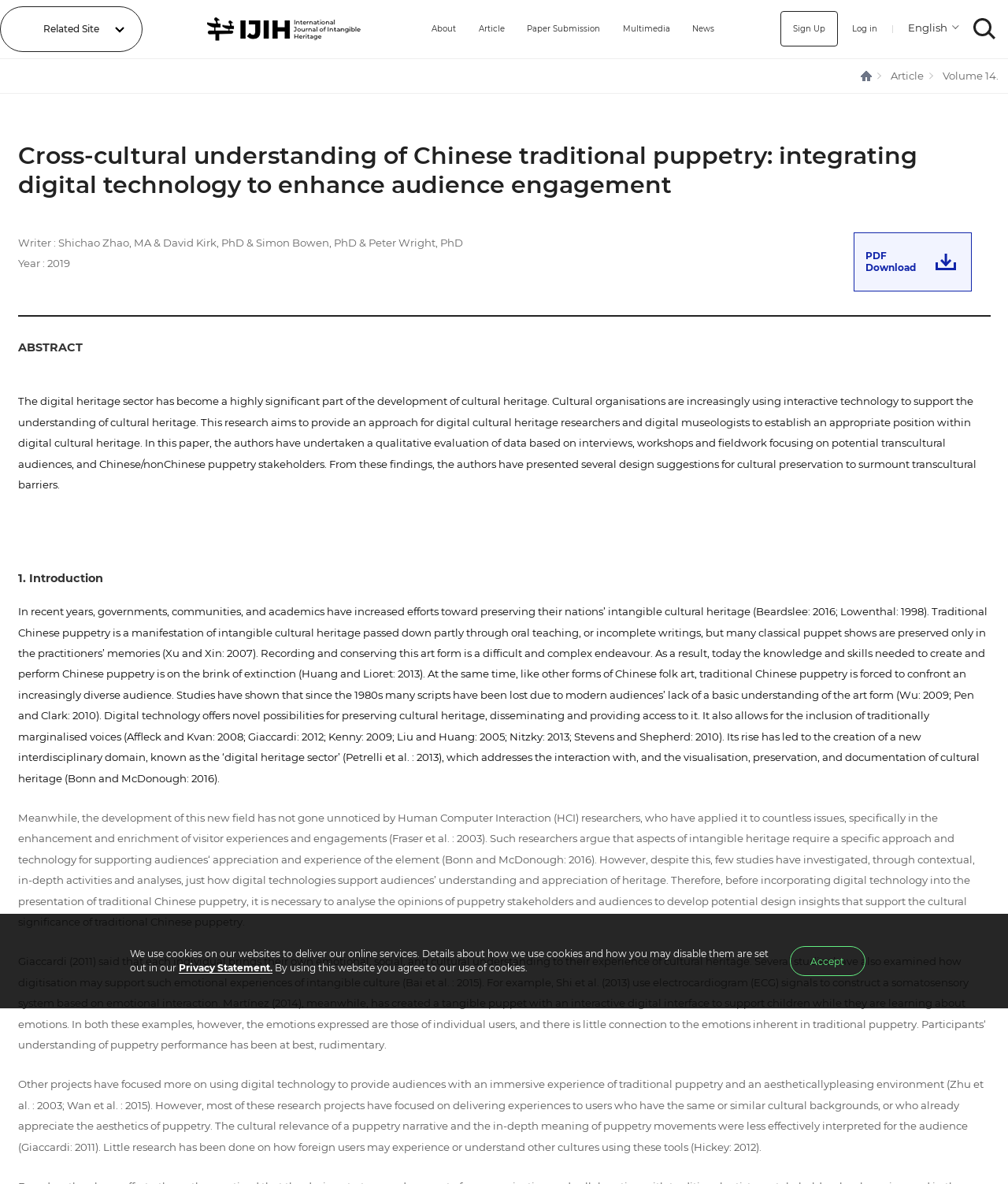Show the bounding box coordinates of the element that should be clicked to complete the task: "View the 'News' section".

[0.687, 0.019, 0.714, 0.029]